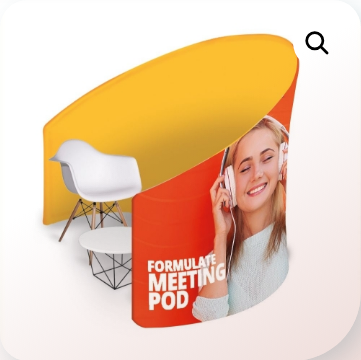Describe all the elements visible in the image meticulously.

This image showcases the "Formulate Meeting Pod," a modern and stylish design ideal for creating private meeting spaces in busy environments such as exhibitions and trade shows. The pod features a vibrant orange top with a printed graphic on the front displaying a cheerful woman wearing headphones, suggesting a sense of comfort and focus within this dedicated area. 

Accompanying the pod are minimalist furniture pieces, including a white chair and a table with a geometric wire base. This combination not only highlights the functionality of the meeting pod but also enhances its aesthetic appeal. The design is lightweight, making it easy to transport and set up, while also providing ample room for discussions and meetings. The caption on the pod clearly states "FORMULATE MEETING POD," emphasizing its branding and purpose.